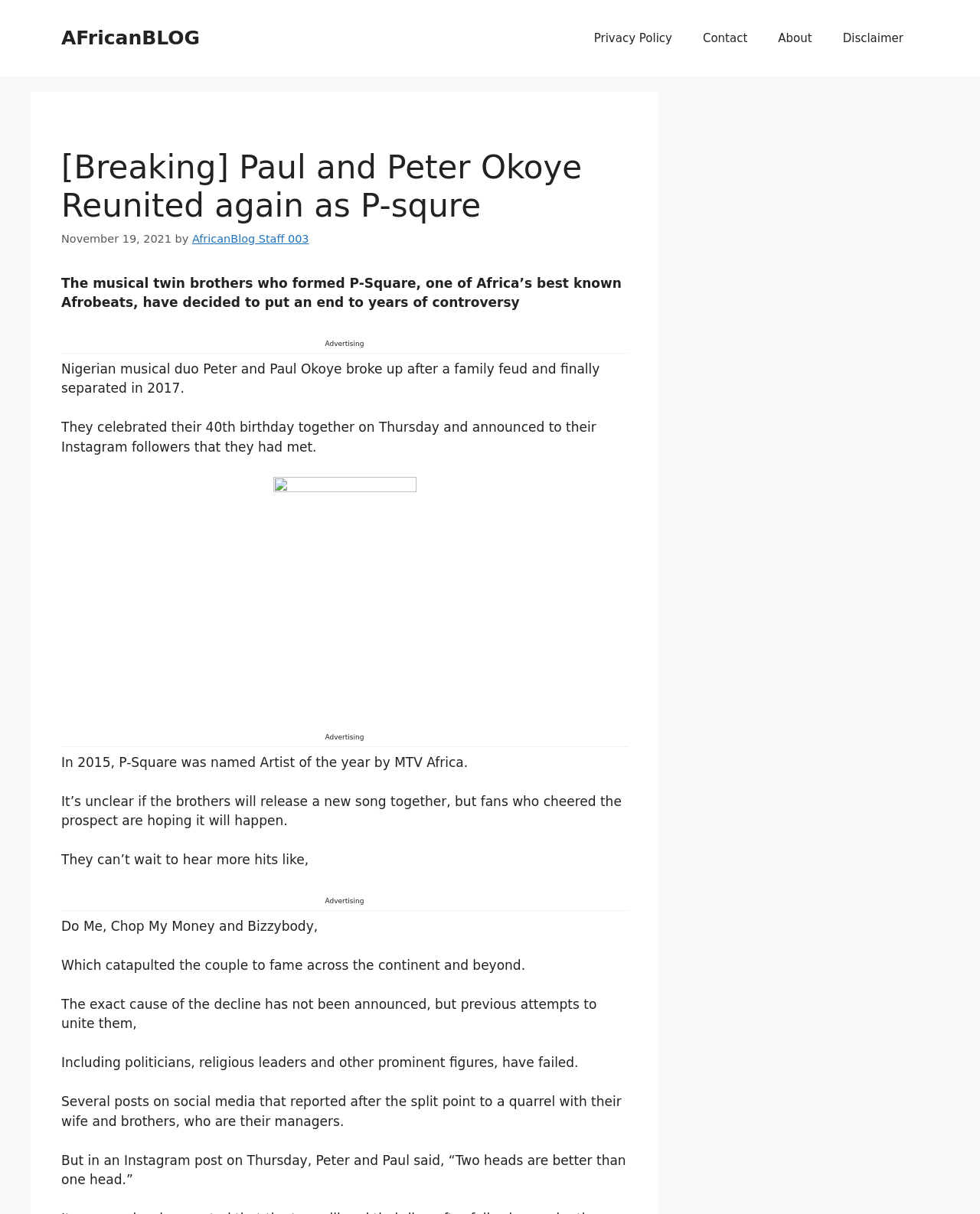Determine the bounding box of the UI component based on this description: "Area We Serves". The bounding box coordinates should be four float values between 0 and 1, i.e., [left, top, right, bottom].

None